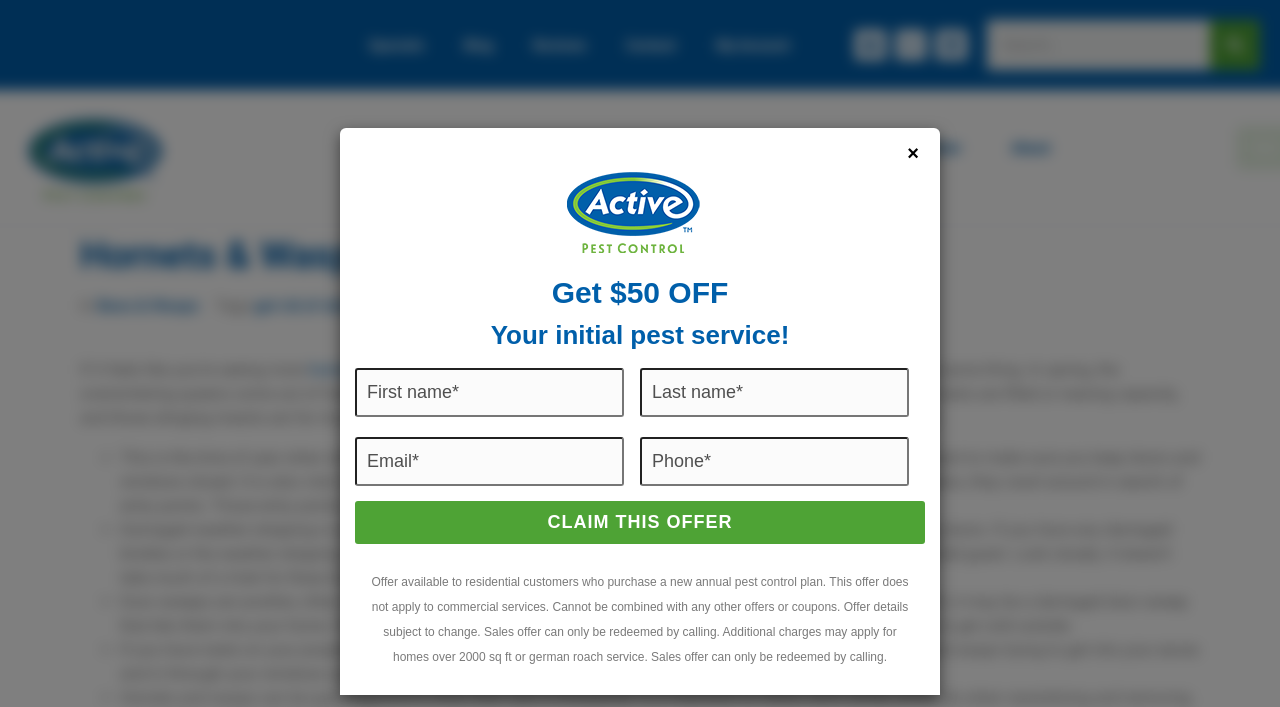Answer the question below in one word or phrase:
What is the purpose of the 'Get a FREE Quote' button?

To request a free quote